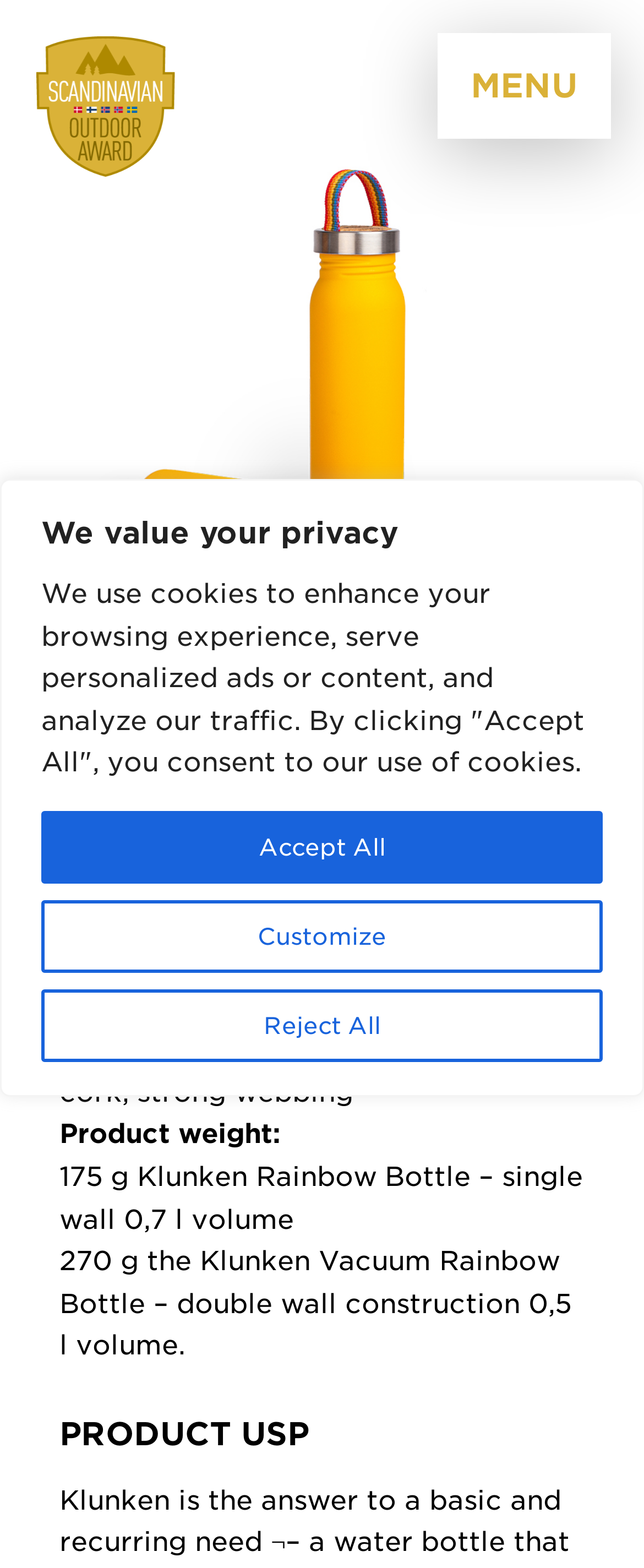Offer an in-depth caption of the entire webpage.

The webpage is about the PRIMUS Klunken Rainbow Bottle, a hardware product. At the top of the page, there is a privacy notice with a heading "We value your privacy" and three buttons: "Customize", "Reject All", and "Accept All". Below this notice, there is an image of the Scandinavian Outdoor Award.

On the top right corner, there is a "MENU" button. When expanded, it reveals a section with an image of the PRIMUS Klunken Rainbow Bottle, followed by two headings: "PRIMUS" and "Klunken Rainbow Bottle". Below these headings, there are several lines of text describing the product, including its design, category, product material, and product weight. The product material is stainless steel, cork, and strong webbing, and it weighs 175 grams. There is also information about the product's volume, 0.7 liters, and another variant with a double wall construction and a volume of 0.5 liters, weighing 270 grams.

Further down, there is a heading "PRODUCT USP", but its content is not specified. Overall, the webpage appears to be a product description page, providing detailed information about the PRIMUS Klunken Rainbow Bottle.